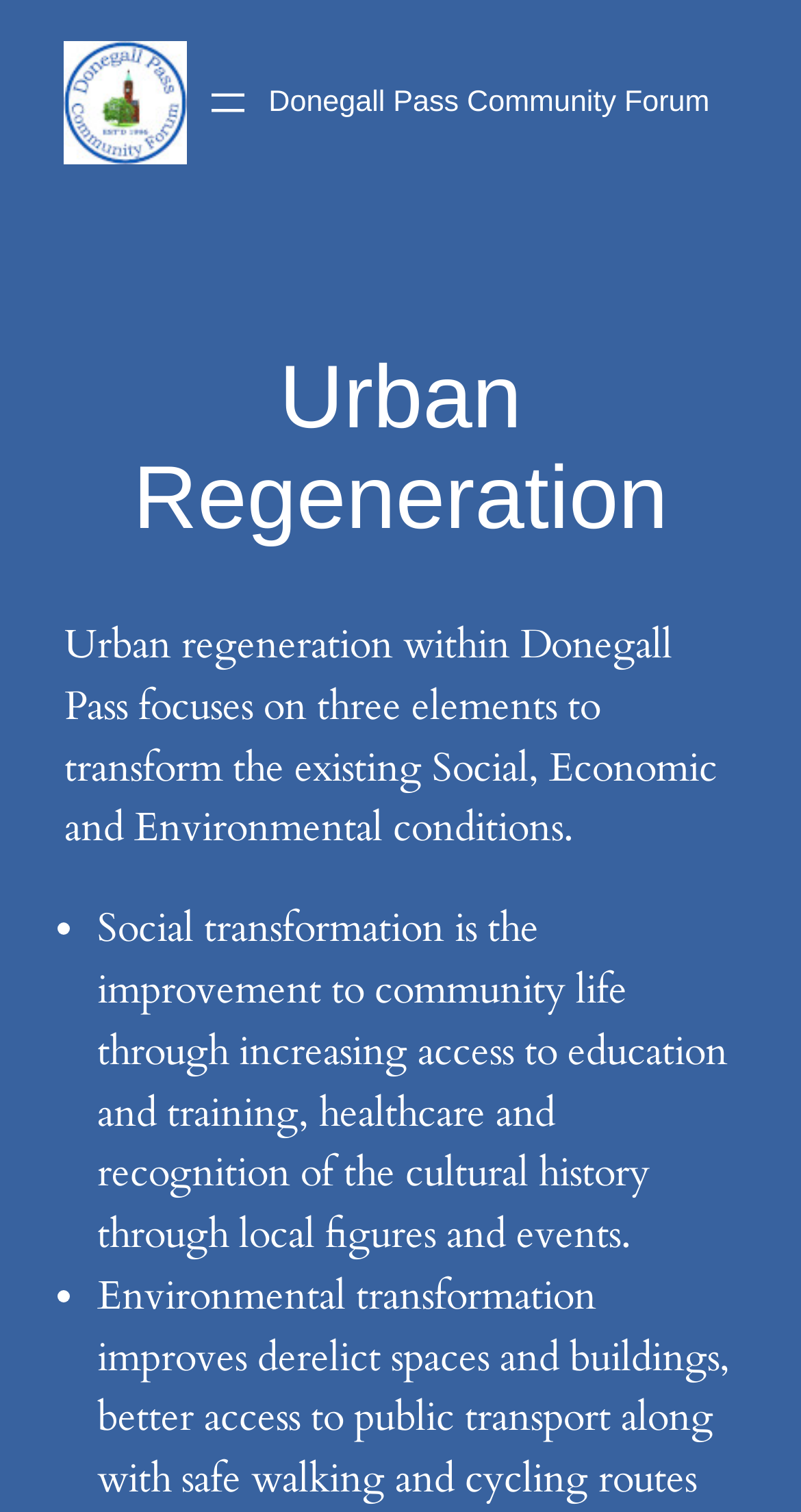Find the bounding box of the UI element described as: "aria-label="Open menu"". The bounding box coordinates should be given as four float values between 0 and 1, i.e., [left, top, right, bottom].

[0.254, 0.052, 0.315, 0.084]